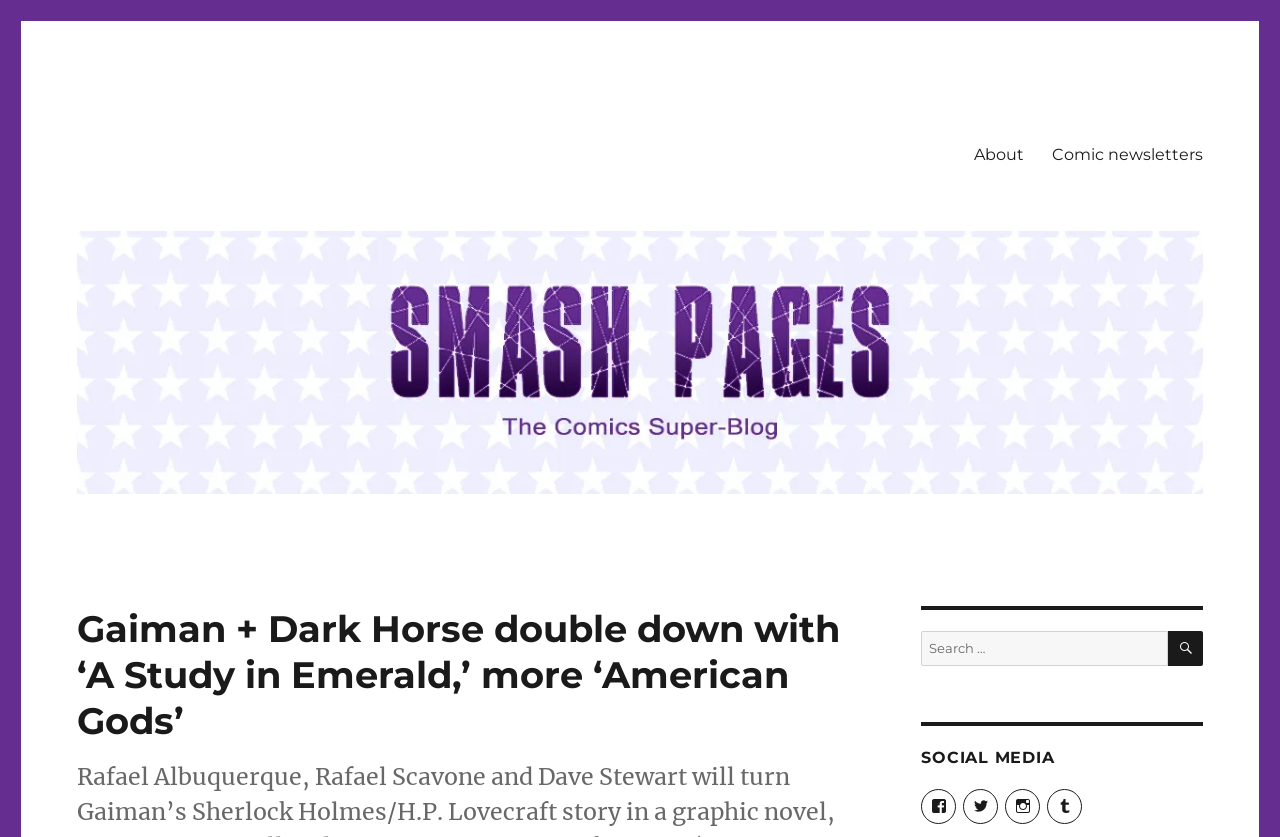Identify the bounding box coordinates of the clickable region necessary to fulfill the following instruction: "view profile on Twitter". The bounding box coordinates should be four float numbers between 0 and 1, i.e., [left, top, right, bottom].

[0.753, 0.942, 0.78, 0.984]